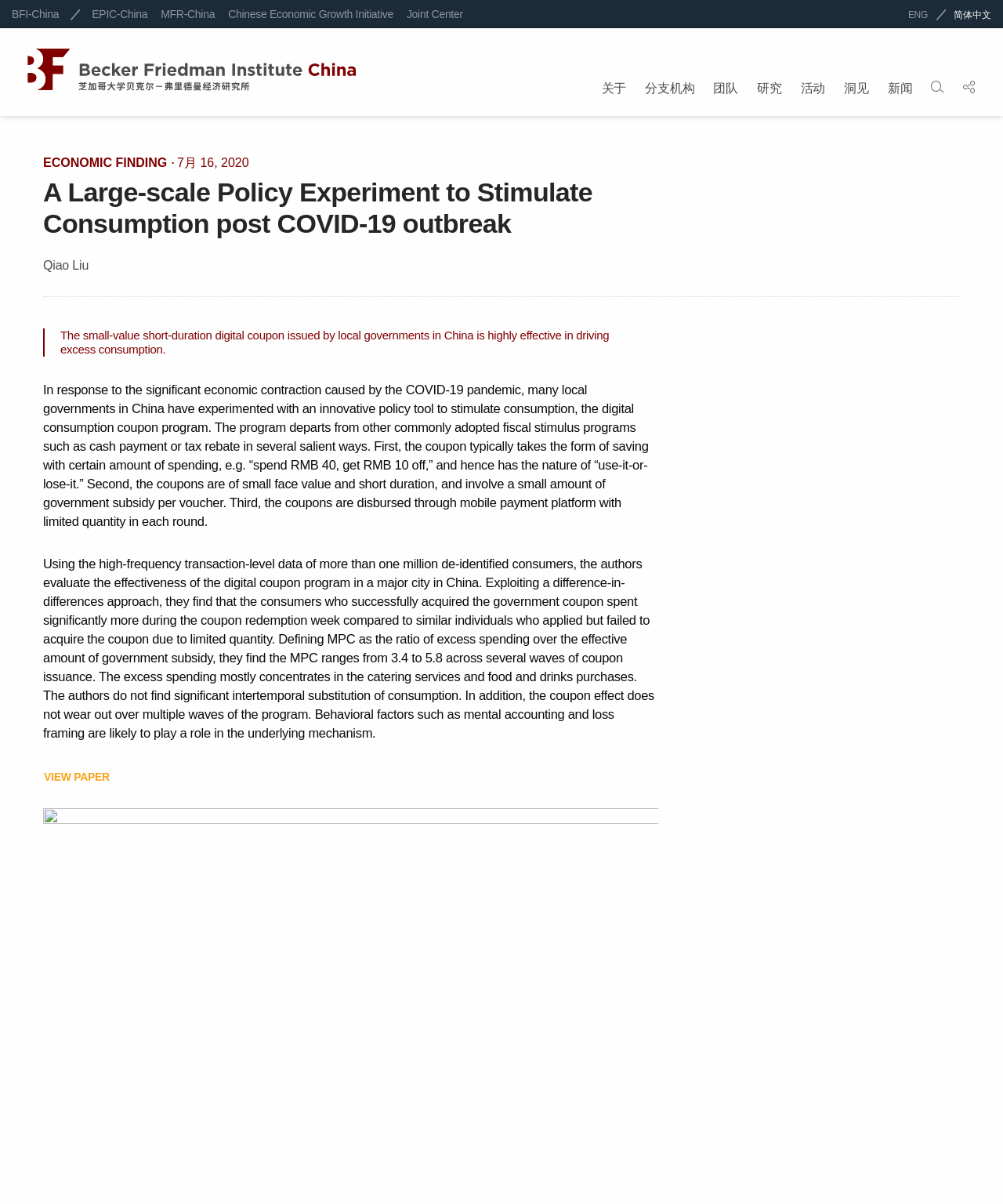Using the webpage screenshot and the element description Joint Center, determine the bounding box coordinates. Specify the coordinates in the format (top-left x, top-left y, bottom-right x, bottom-right y) with values ranging from 0 to 1.

[0.405, 0.007, 0.462, 0.017]